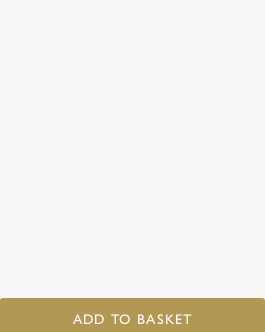What is the name of the product?
Provide an in-depth and detailed explanation in response to the question.

The product name is mentioned alongside the call-to-action button, which is part of the product listing, and it is 'WITCHES HAT - Large Copper Pendant Light (32082)'.